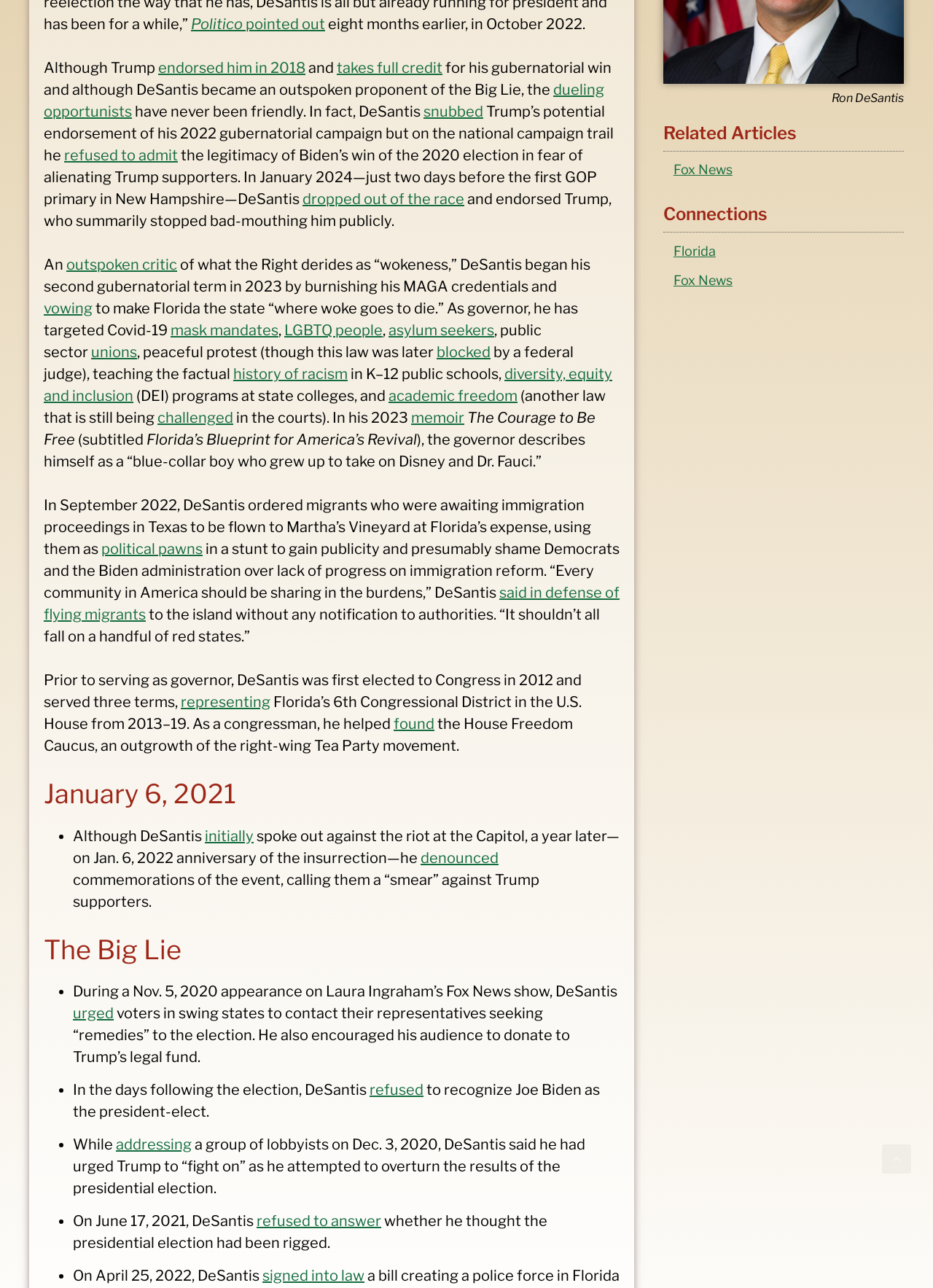Bounding box coordinates should be in the format (top-left x, top-left y, bottom-right x, bottom-right y) and all values should be floating point numbers between 0 and 1. Determine the bounding box coordinate for the UI element described as: dropped out of the race

[0.324, 0.148, 0.498, 0.162]